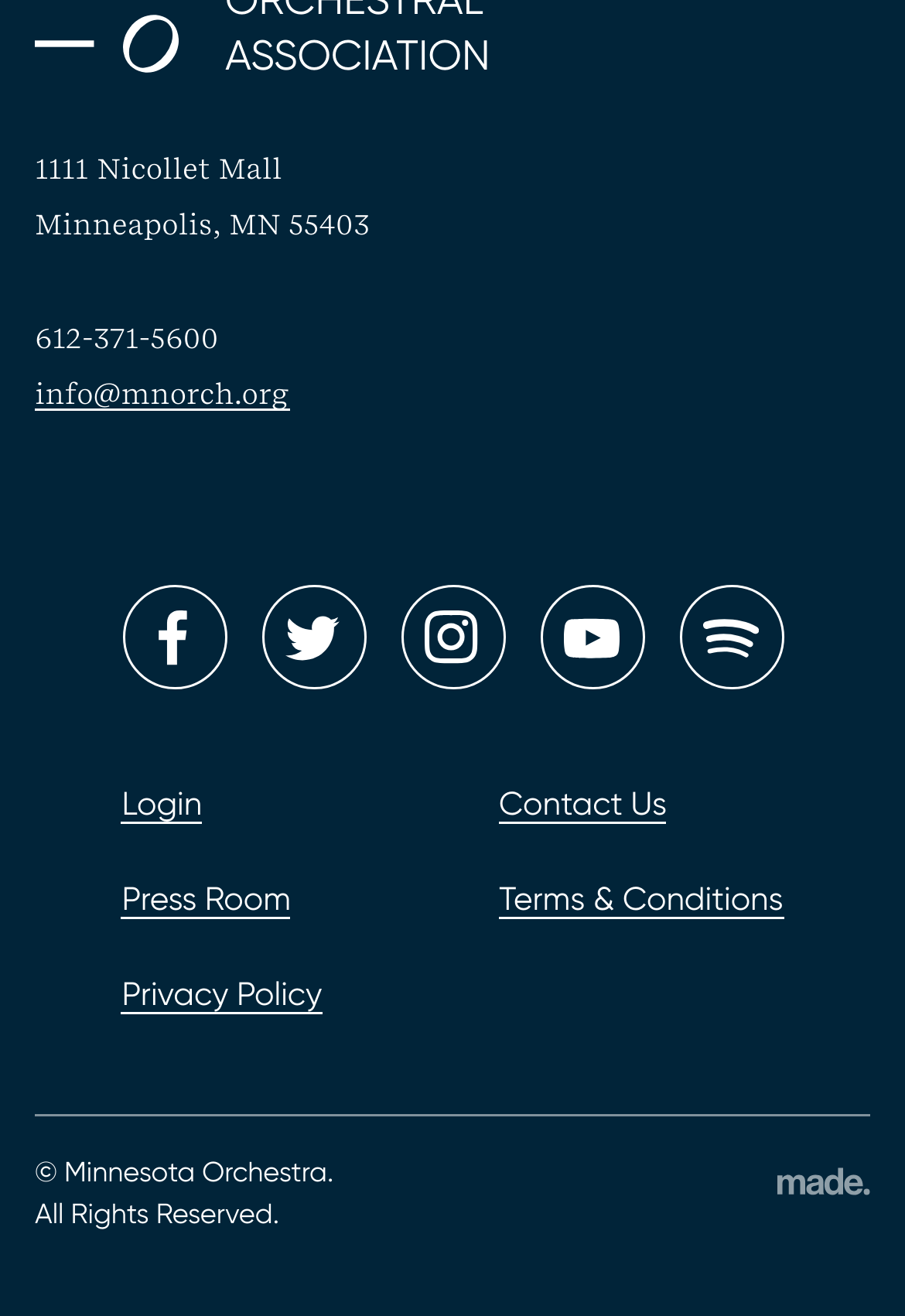Please specify the bounding box coordinates for the clickable region that will help you carry out the instruction: "view opinion".

None